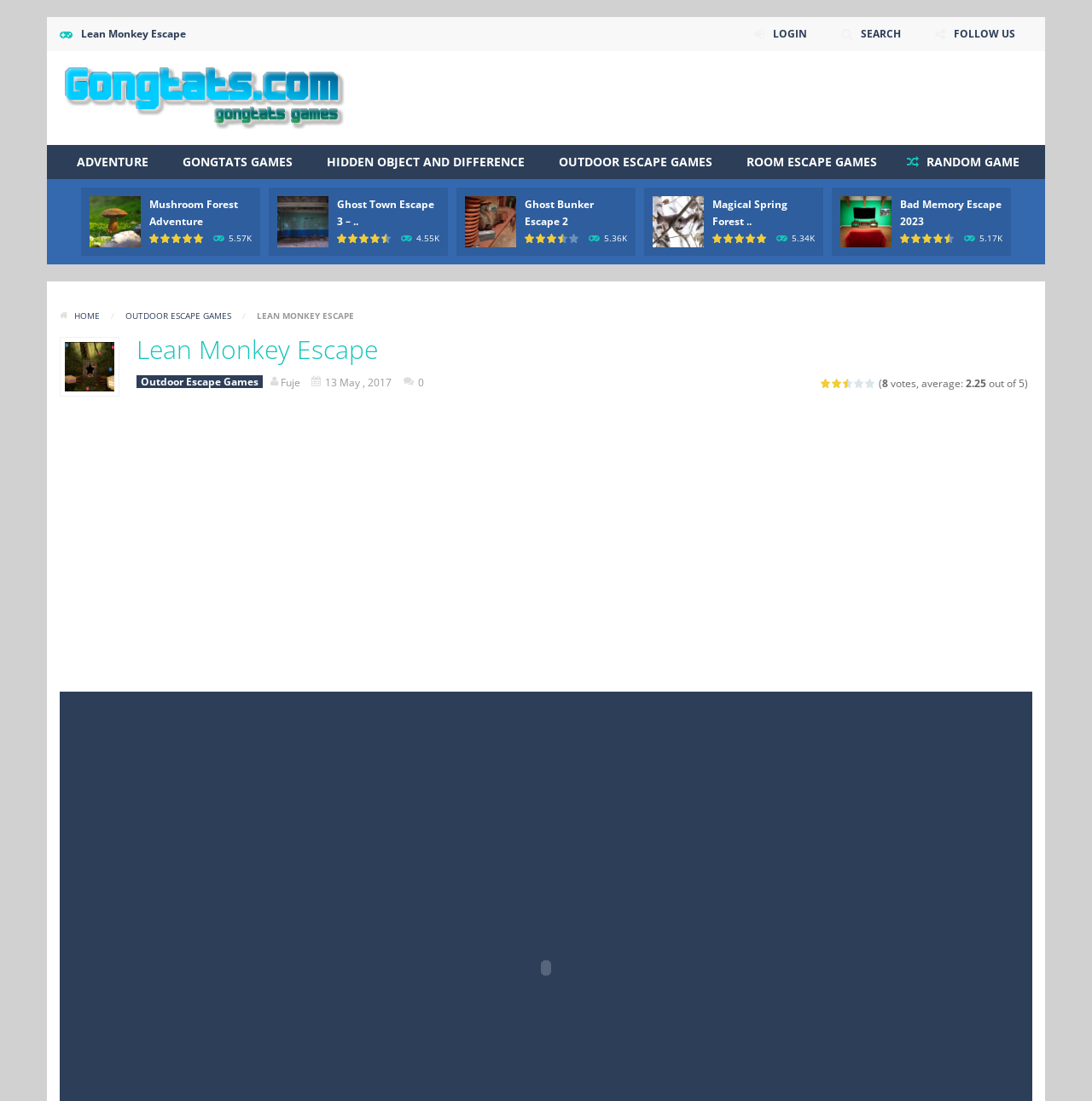Locate the bounding box coordinates of the item that should be clicked to fulfill the instruction: "view Ghost Town Escape 3 – Mirrored Dimension game".

[0.254, 0.193, 0.301, 0.207]